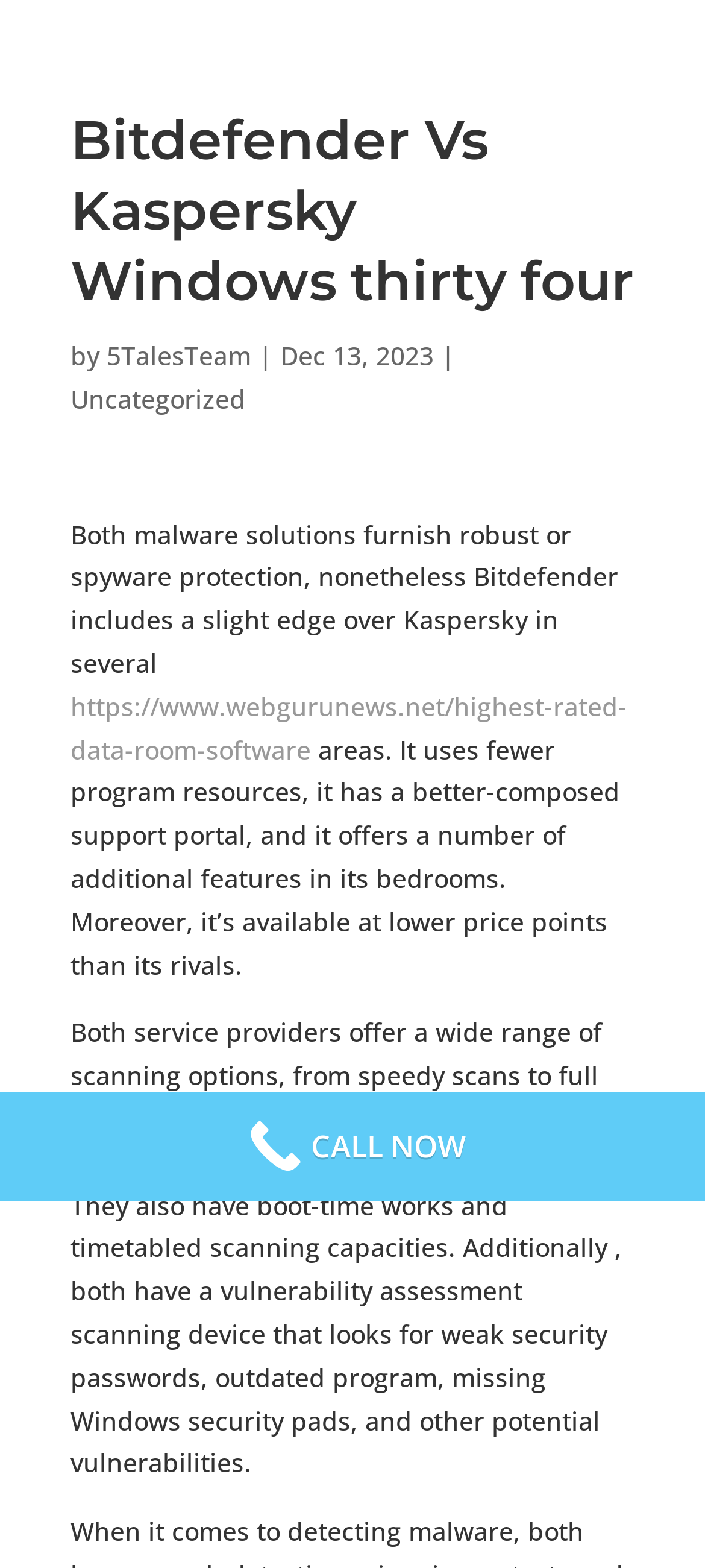What is the purpose of the vulnerability assessment scanning tool?
Please use the image to provide a one-word or short phrase answer.

Find weak security passwords